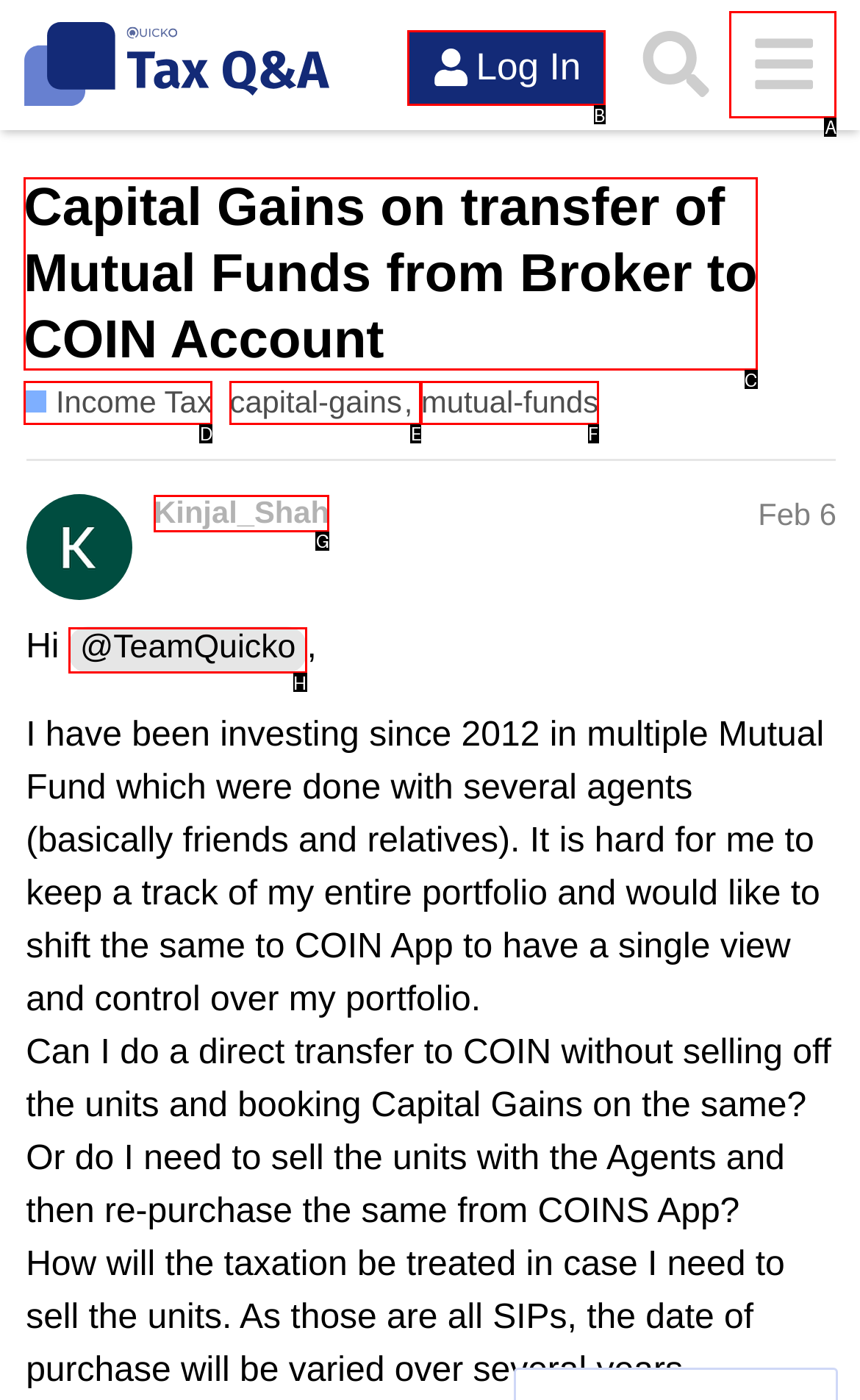Tell me which option best matches the description: Income Tax
Answer with the option's letter from the given choices directly.

D